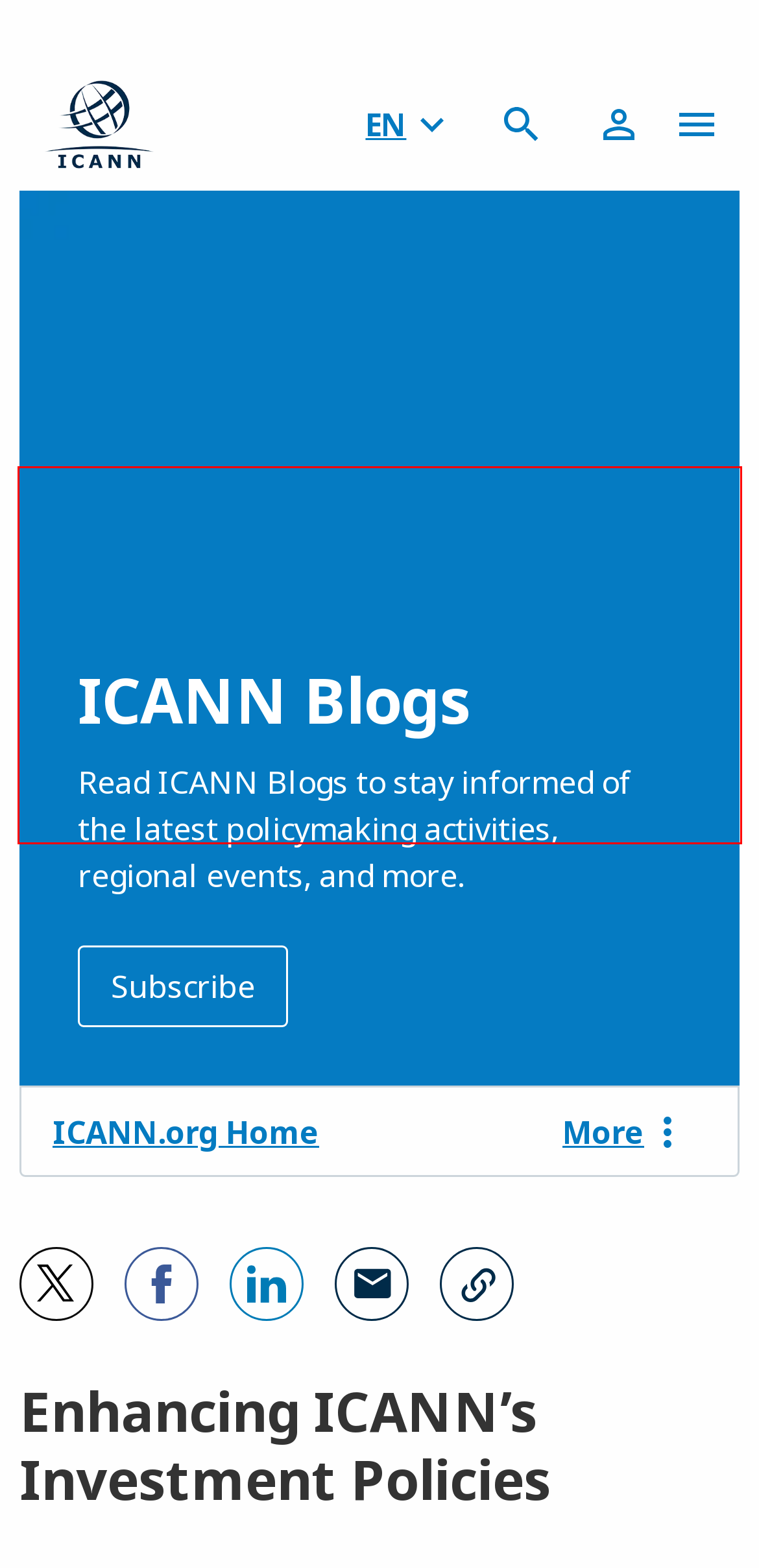Given the screenshot of a webpage, identify the red rectangle bounding box and recognize the text content inside it, generating the extracted text.

During ICANN66 in Montréal, Canada, the Board adopted a resolution to include sustainability investment criteria in ICANN's Investment Policies. These sustainability criteria cover Environmental, Social, and Governance (ESG) factors. It helps further reduce risk, lead to comparable performance returns, and is consistent with ICANN's Investment Principles.